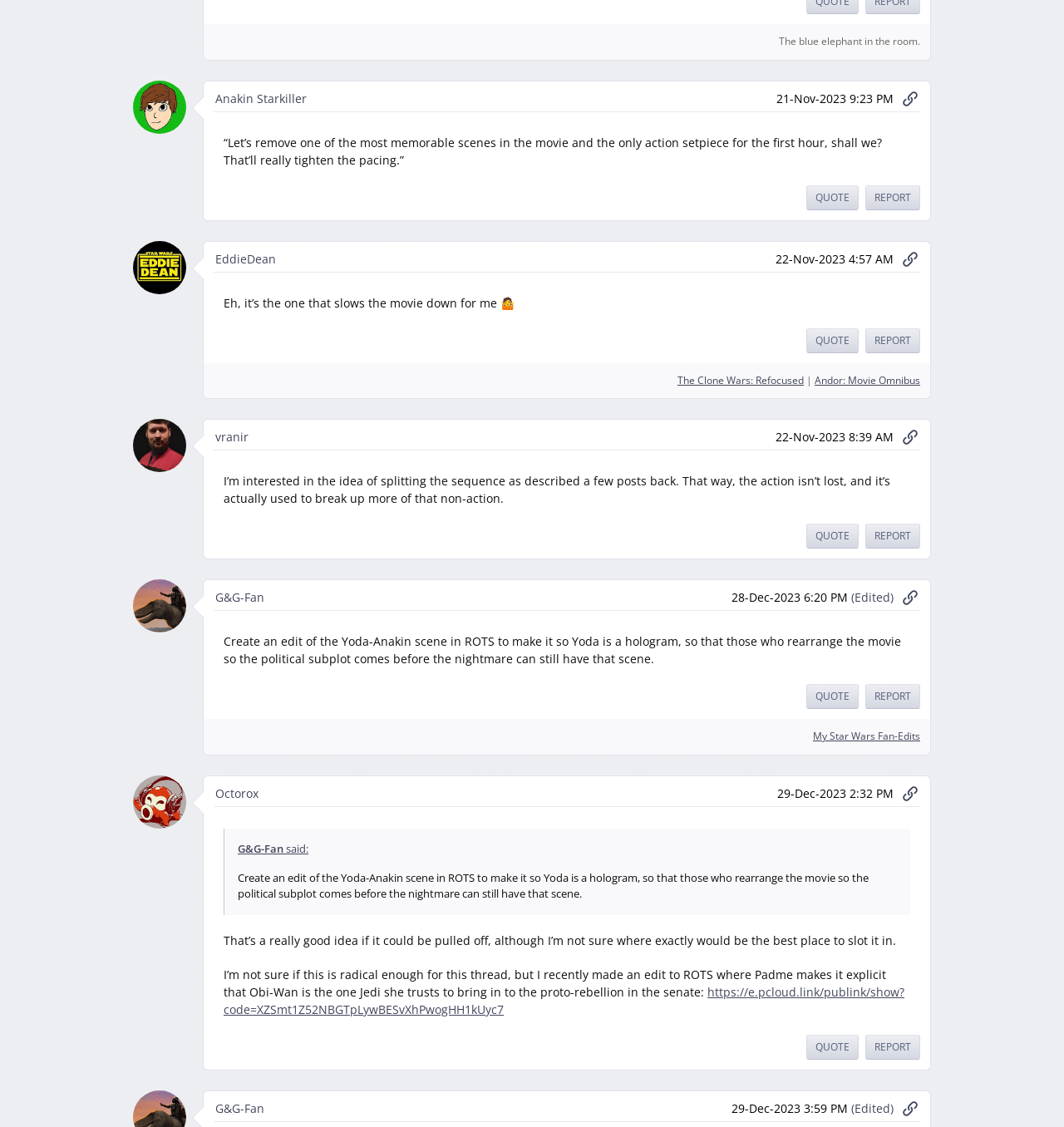Highlight the bounding box coordinates of the element you need to click to perform the following instruction: "Click on the link to view the post by Anakin Starkiller."

[0.202, 0.08, 0.288, 0.094]